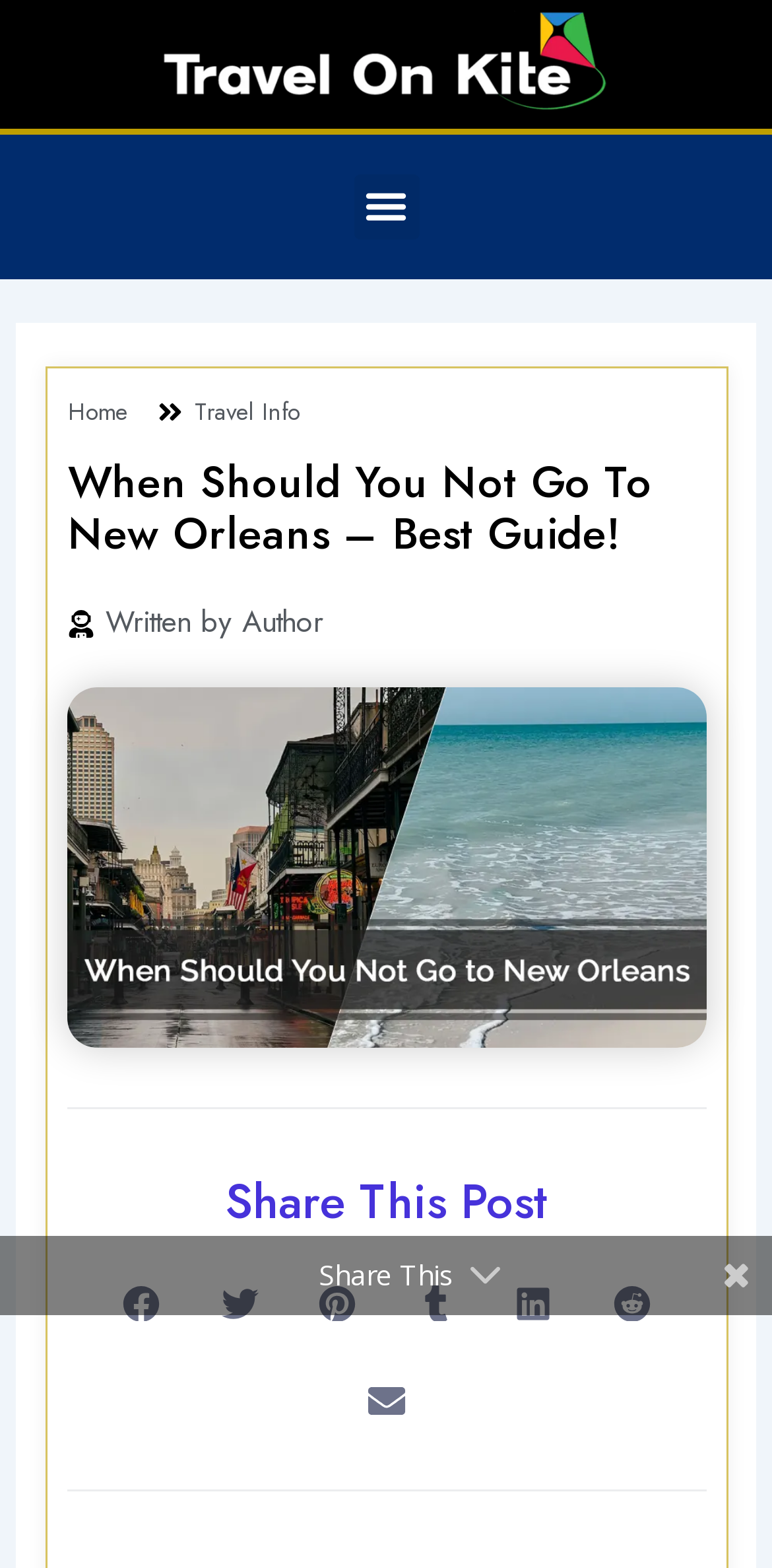Please provide the bounding box coordinates for the element that needs to be clicked to perform the following instruction: "Enter the answer to the human verification question". The coordinates should be given as four float numbers between 0 and 1, i.e., [left, top, right, bottom].

None